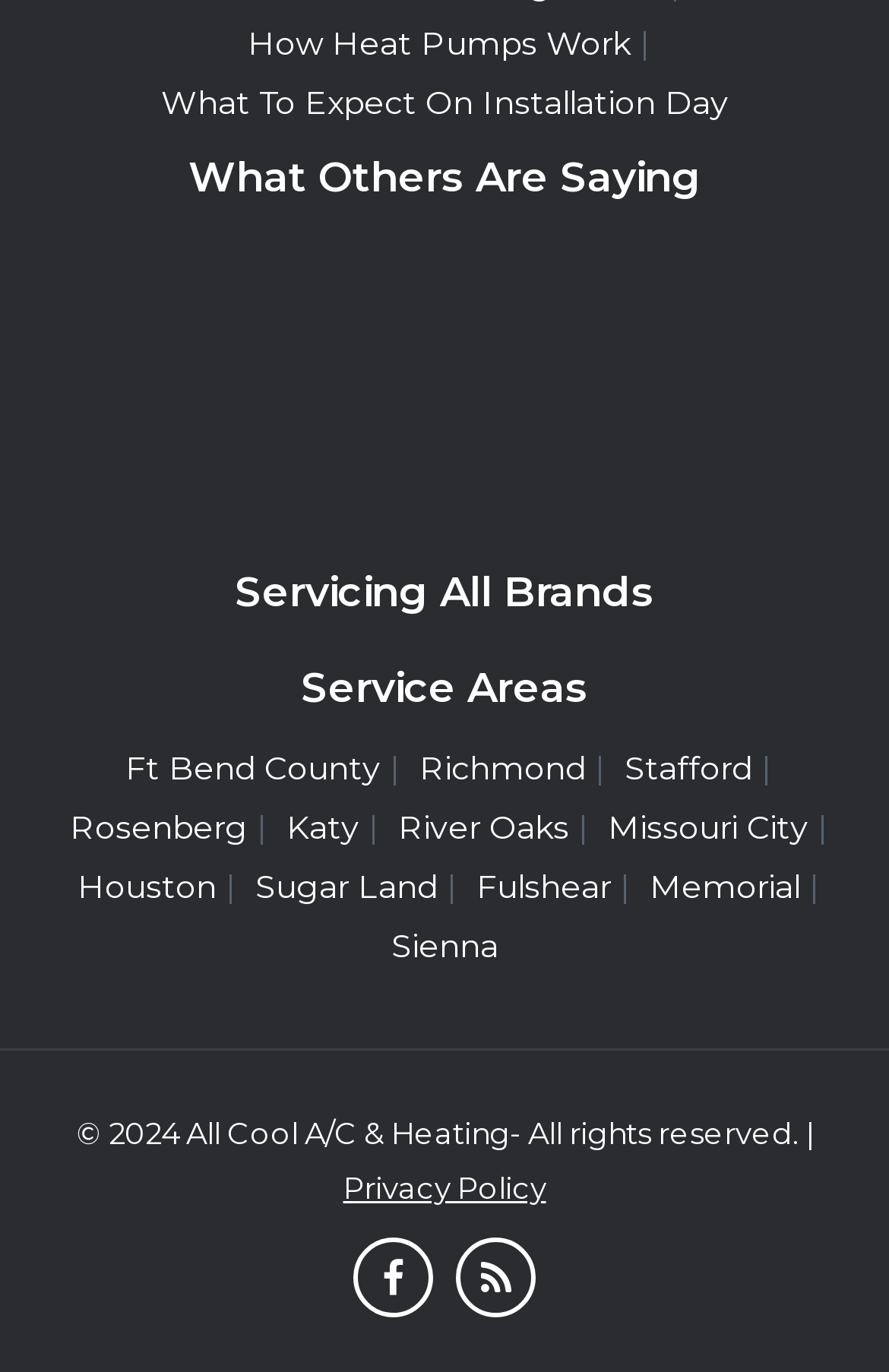Could you provide the bounding box coordinates for the portion of the screen to click to complete this instruction: "Read about what others are saying"?

[0.038, 0.113, 0.962, 0.148]